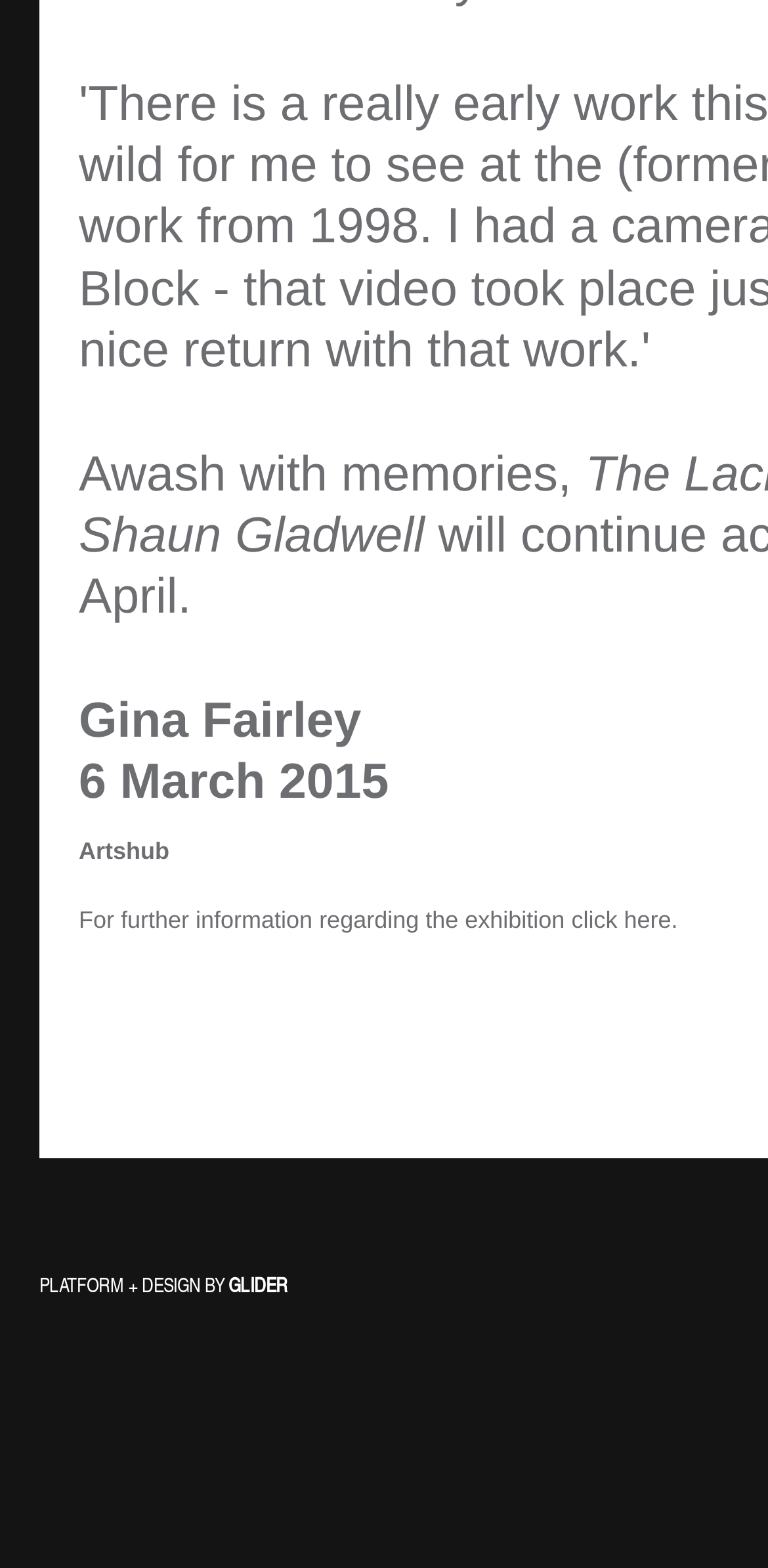Who is the author of the article? Please answer the question using a single word or phrase based on the image.

Gina Fairley